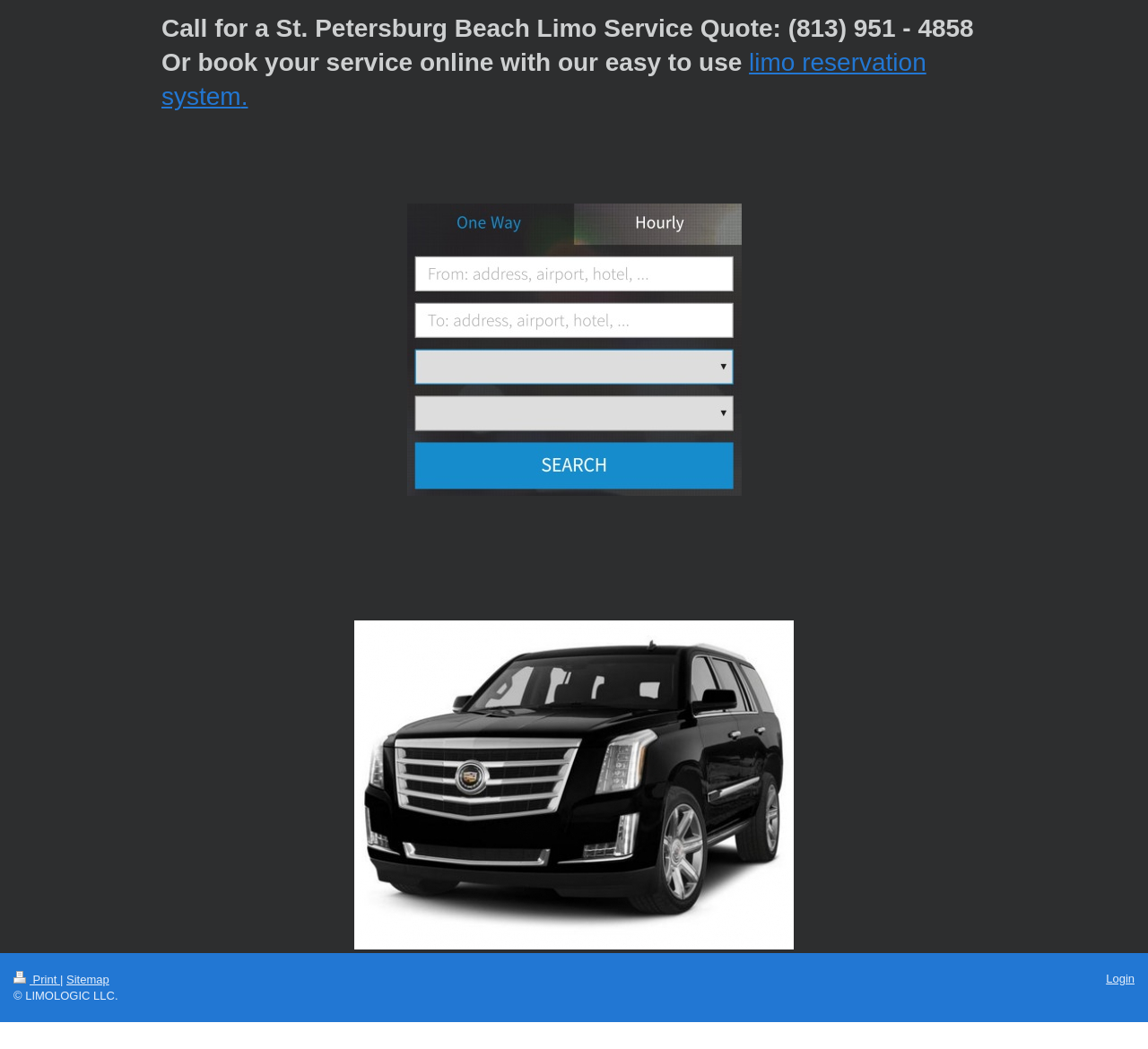Is there a login link at the bottom right corner of the webpage?
Refer to the image and give a detailed answer to the question.

The login link is a child element of the root element, and its bounding box coordinates indicate that it is located at the bottom right corner of the webpage.